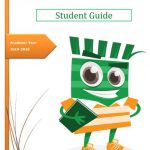Please give a succinct answer to the question in one word or phrase:
What is the shape of the label to the left?

hexagonal